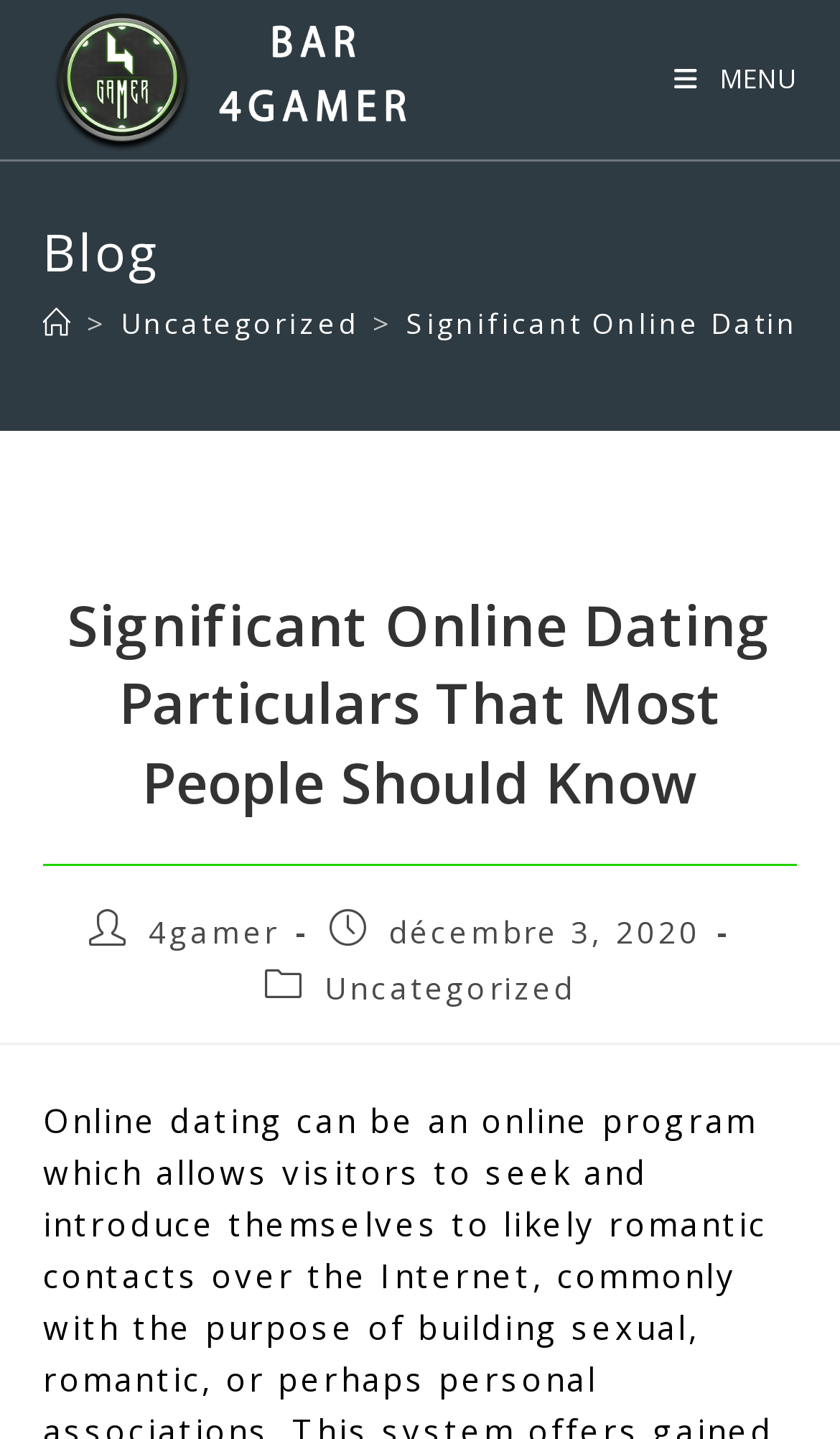Answer with a single word or phrase: 
When was the latest article published?

décembre 3, 2020